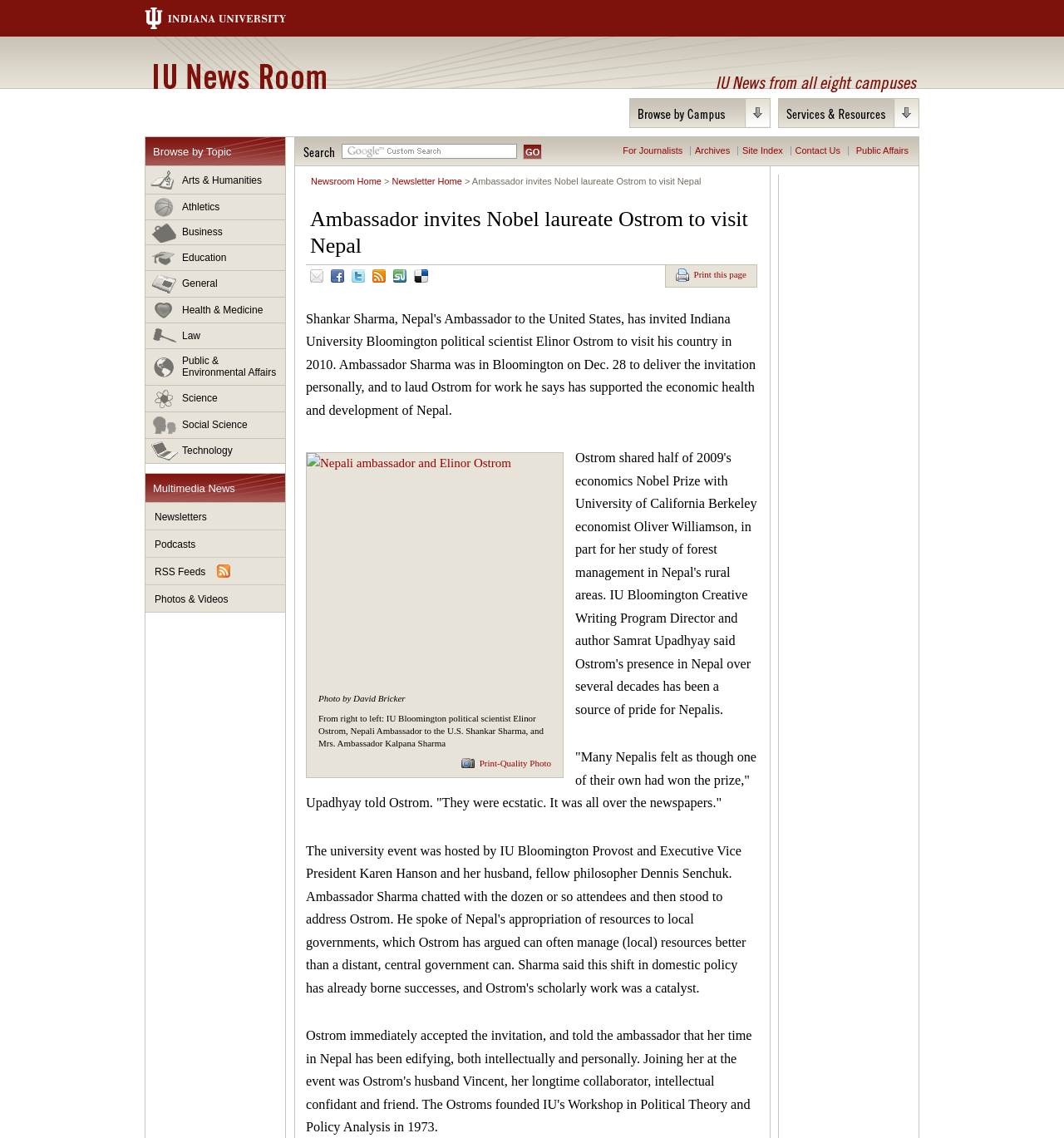Identify the bounding box coordinates of the area that should be clicked in order to complete the given instruction: "Share news on Facebook". The bounding box coordinates should be four float numbers between 0 and 1, i.e., [left, top, right, bottom].

[0.307, 0.233, 0.345, 0.256]